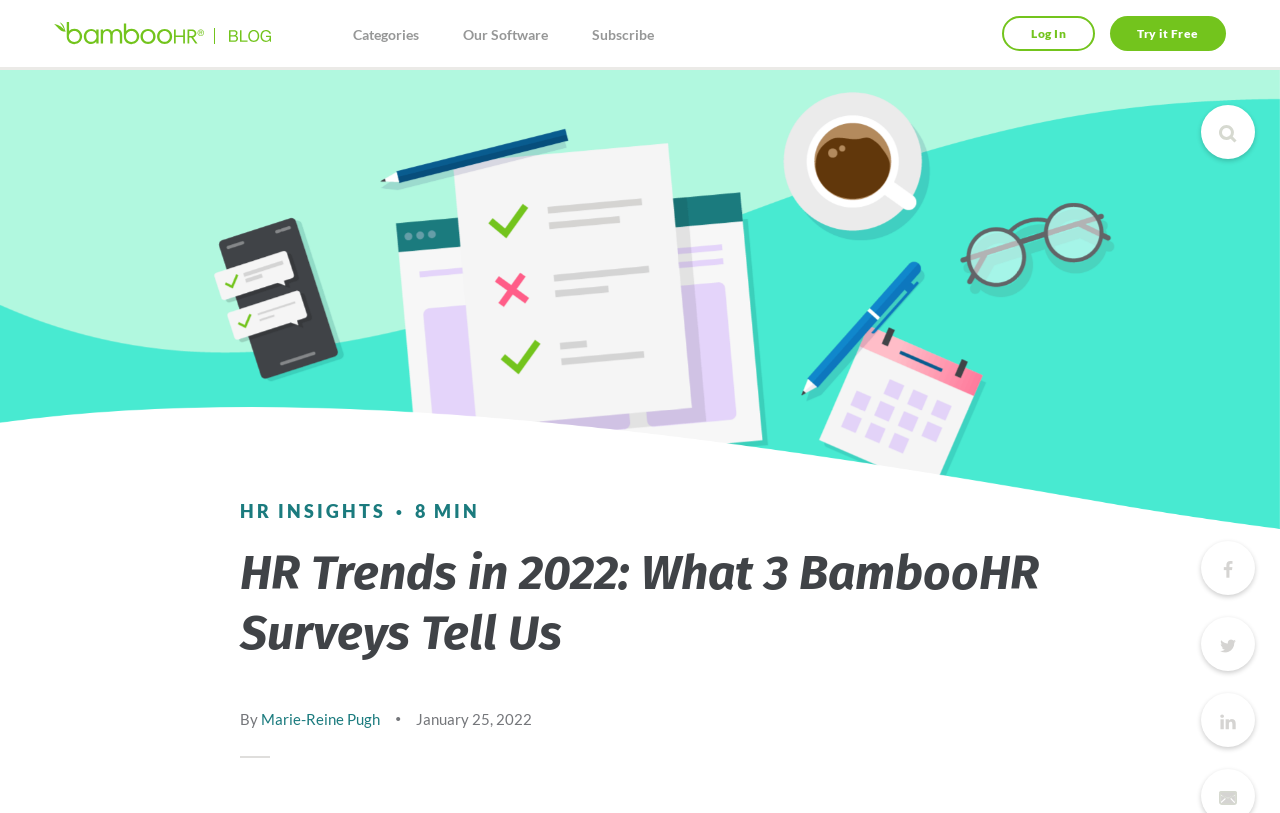Please answer the following question using a single word or phrase: 
What is the category of the current post?

HR Insights